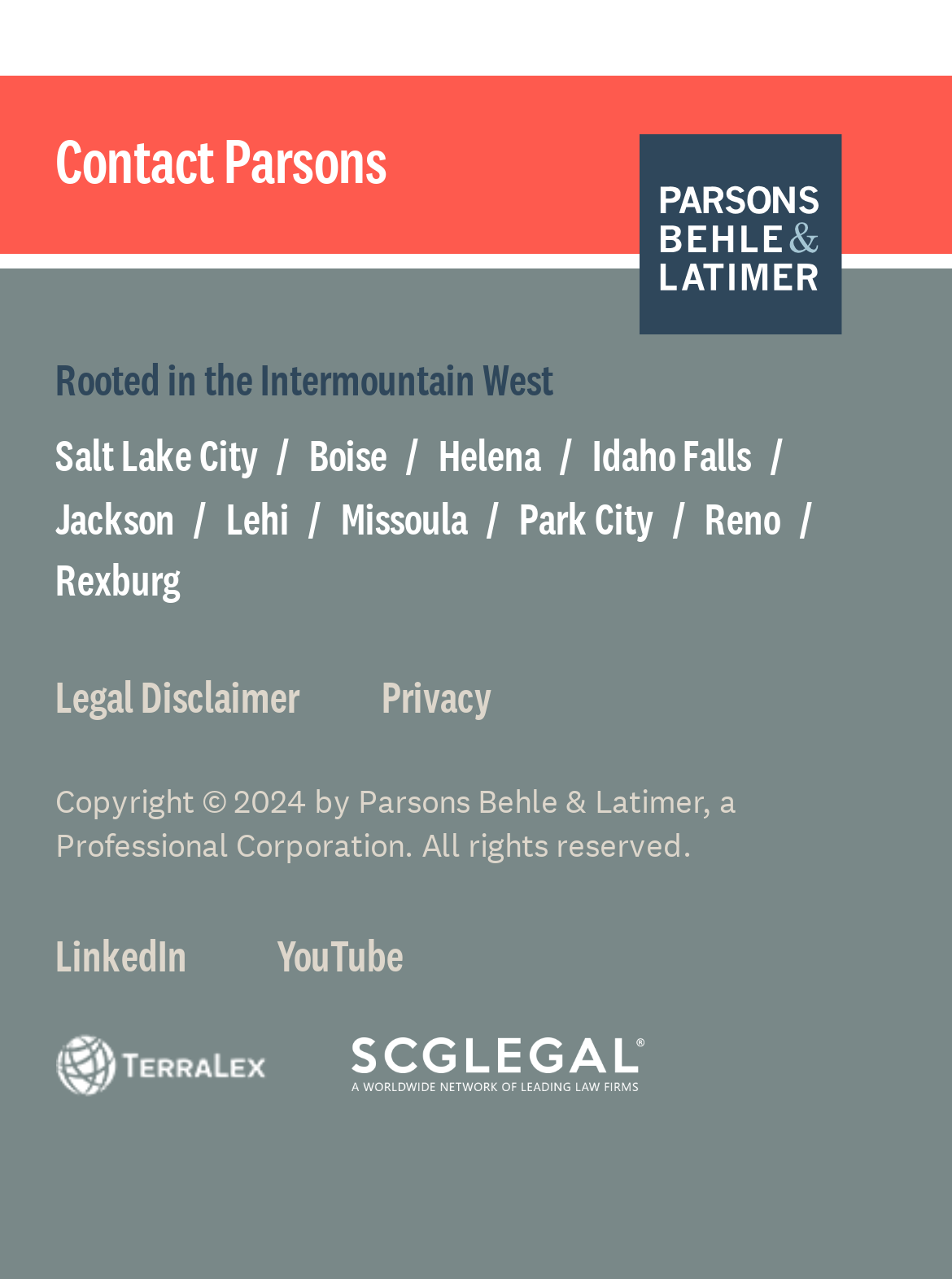How many locations are listed on the webpage?
Based on the image, provide a one-word or brief-phrase response.

11